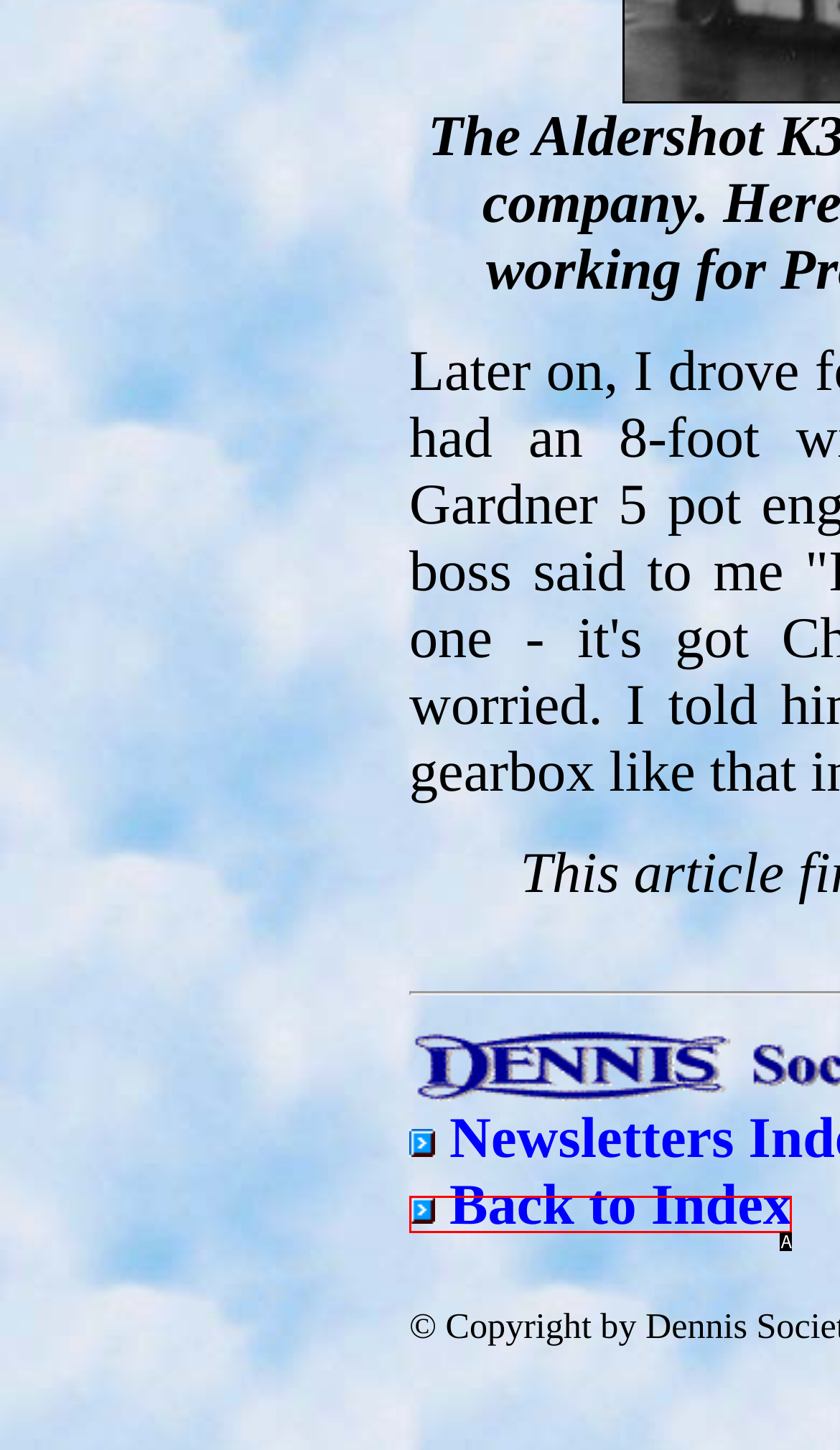Find the HTML element that matches the description: Back to Index. Answer using the letter of the best match from the available choices.

A